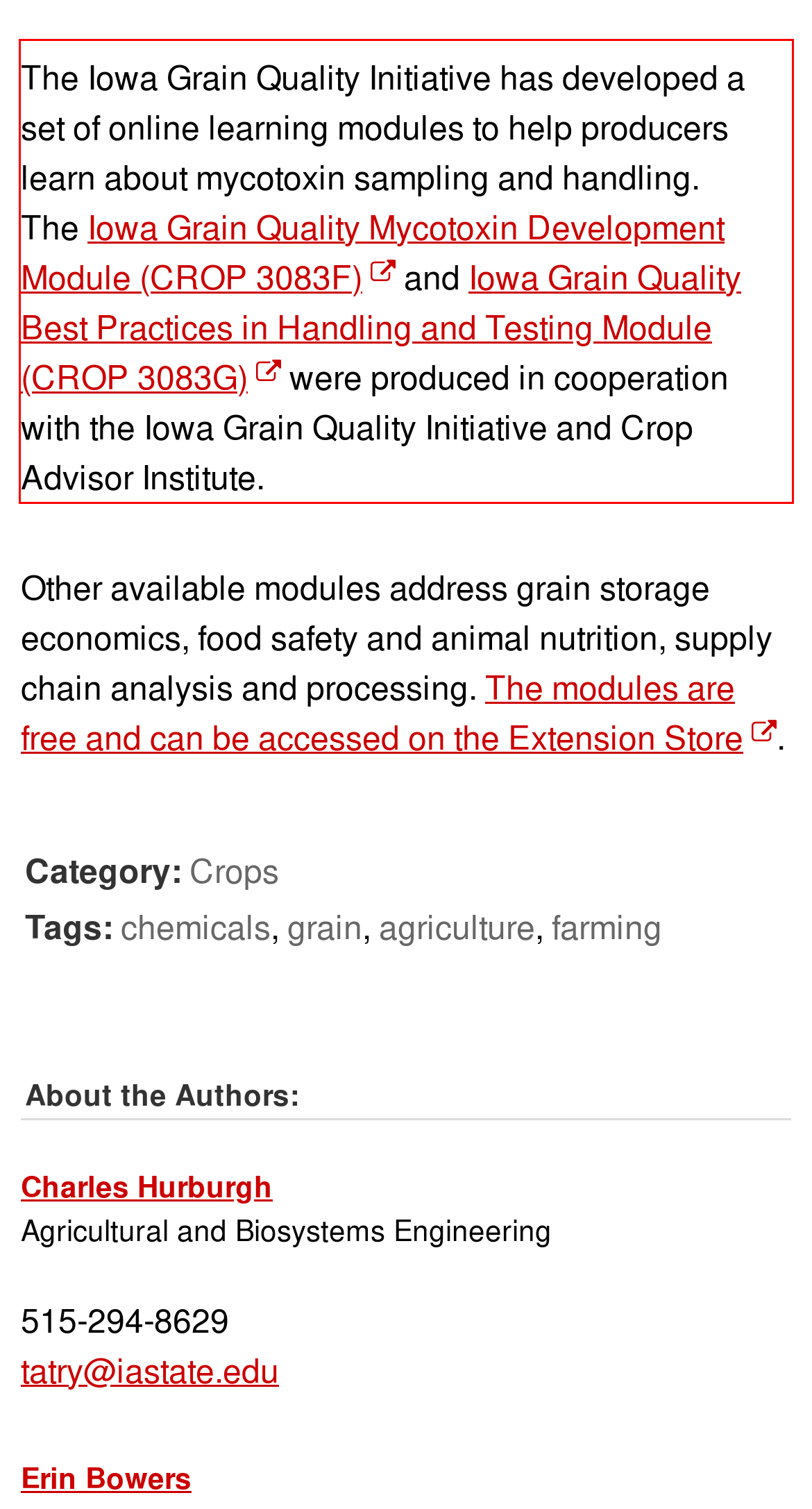Please examine the screenshot of the webpage and read the text present within the red rectangle bounding box.

The Iowa Grain Quality Initiative has developed a set of online learning modules to help producers learn about mycotoxin sampling and handling. The Iowa Grain Quality Mycotoxin Development Module (CROP 3083F) and Iowa Grain Quality Best Practices in Handling and Testing Module (CROP 3083G) were produced in cooperation with the Iowa Grain Quality Initiative and Crop Advisor Institute.